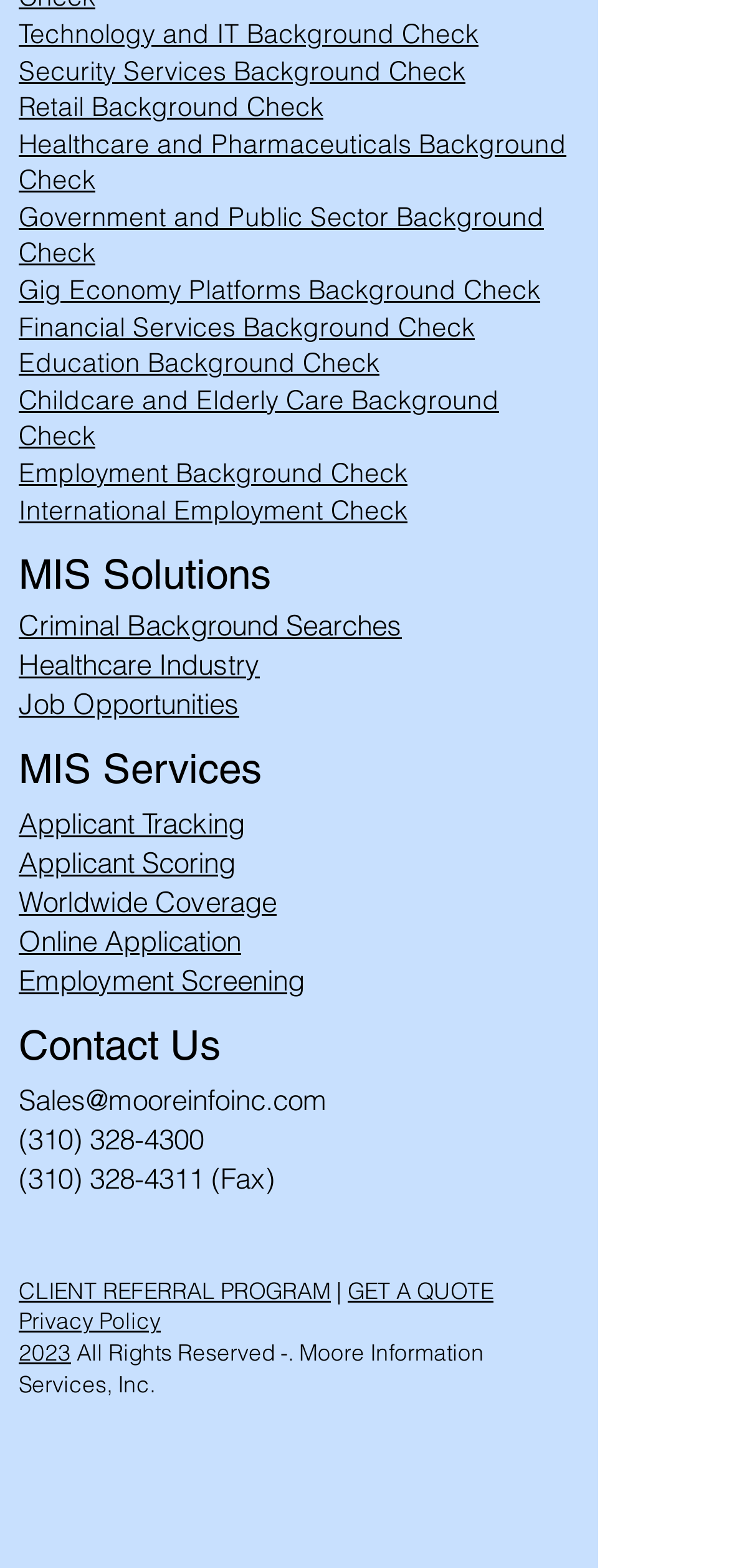Based on the element description: "Retail Background Check", identify the bounding box coordinates for this UI element. The coordinates must be four float numbers between 0 and 1, listed as [left, top, right, bottom].

[0.026, 0.057, 0.444, 0.079]